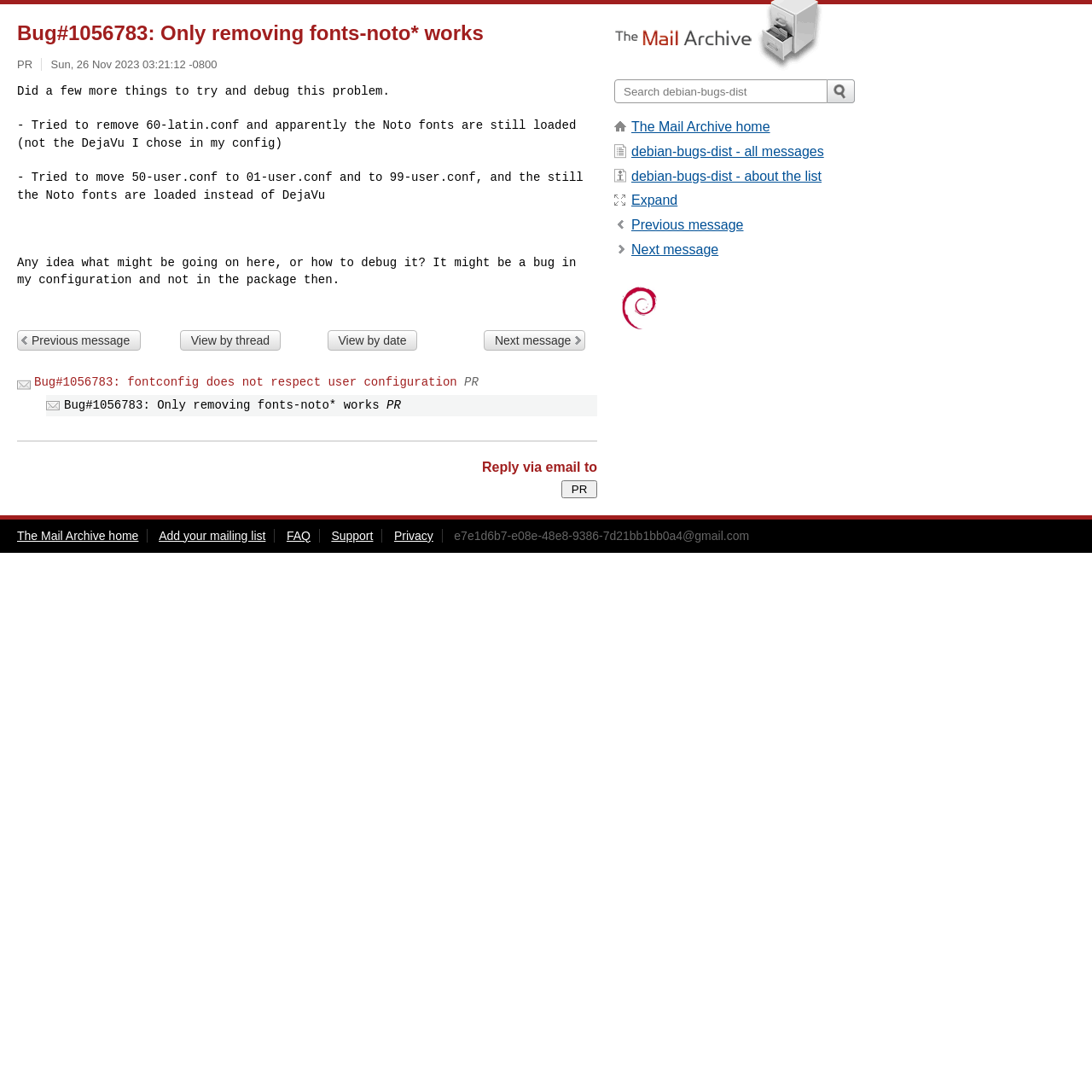Locate the bounding box coordinates of the area where you should click to accomplish the instruction: "Click the 'The Mail Archive home' link".

[0.578, 0.11, 0.705, 0.123]